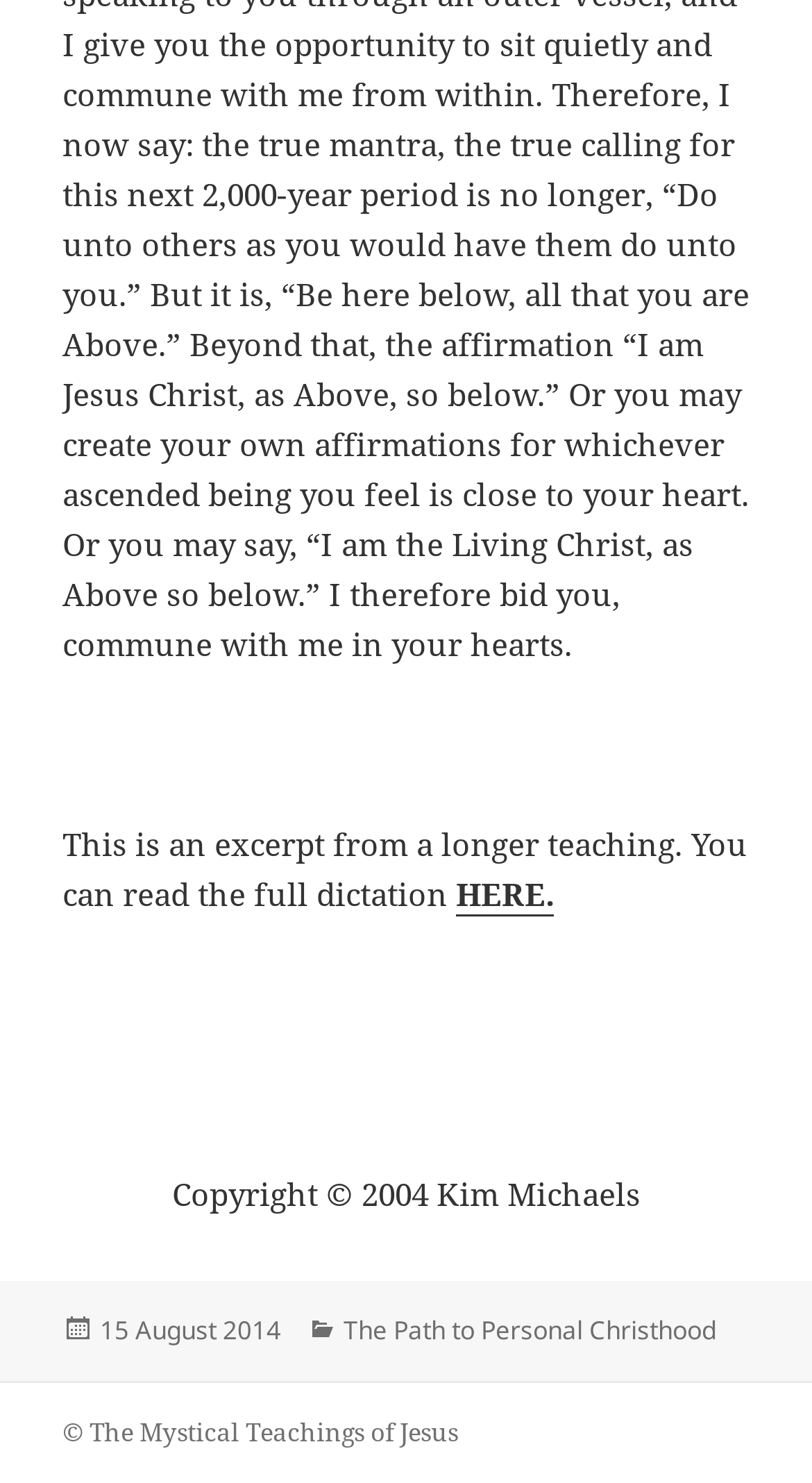When was the article posted?
Answer the question with a single word or phrase by looking at the picture.

15 August 2014